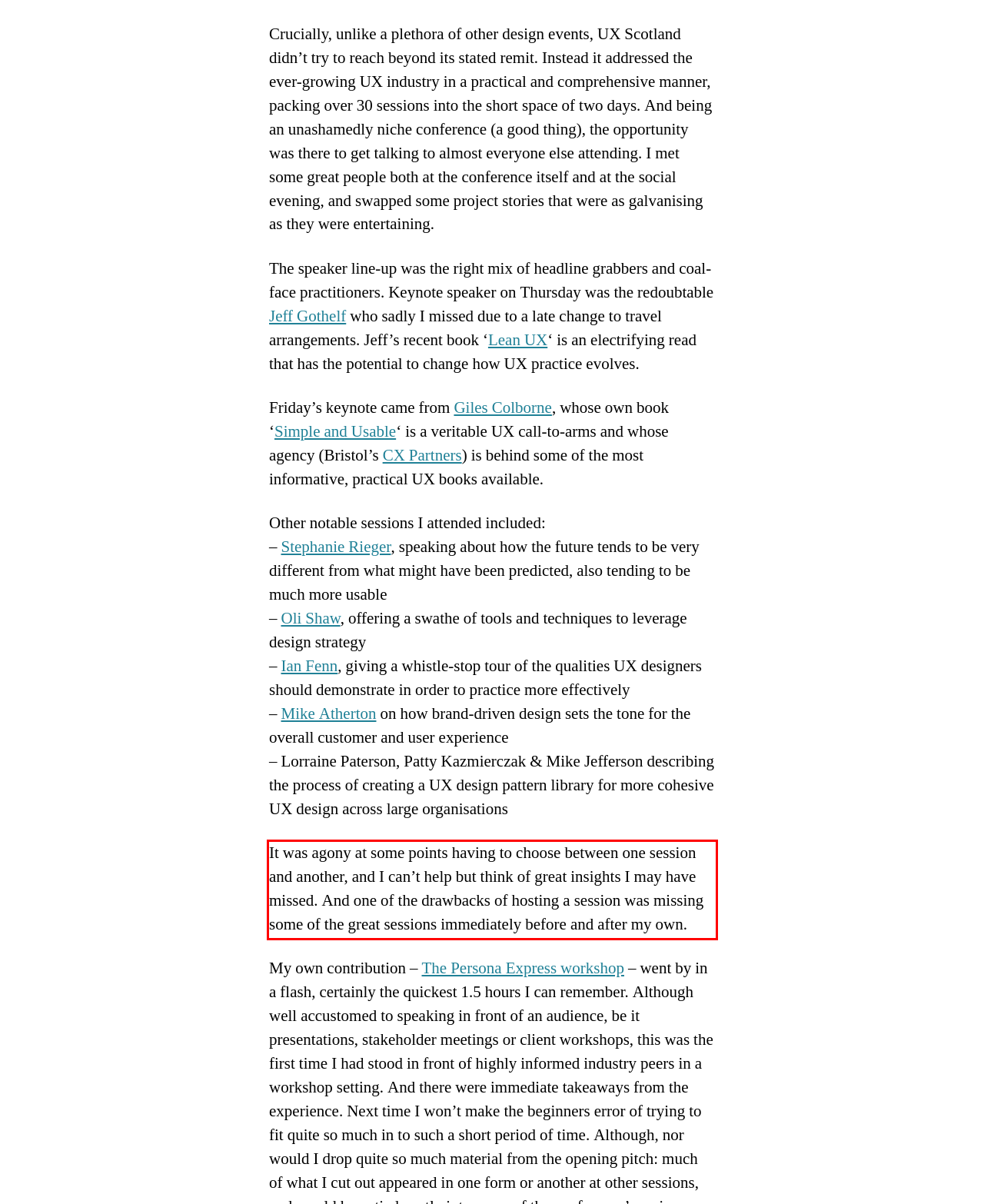Analyze the webpage screenshot and use OCR to recognize the text content in the red bounding box.

It was agony at some points having to choose between one session and another, and I can’t help but think of great insights I may have missed. And one of the drawbacks of hosting a session was missing some of the great sessions immediately before and after my own.